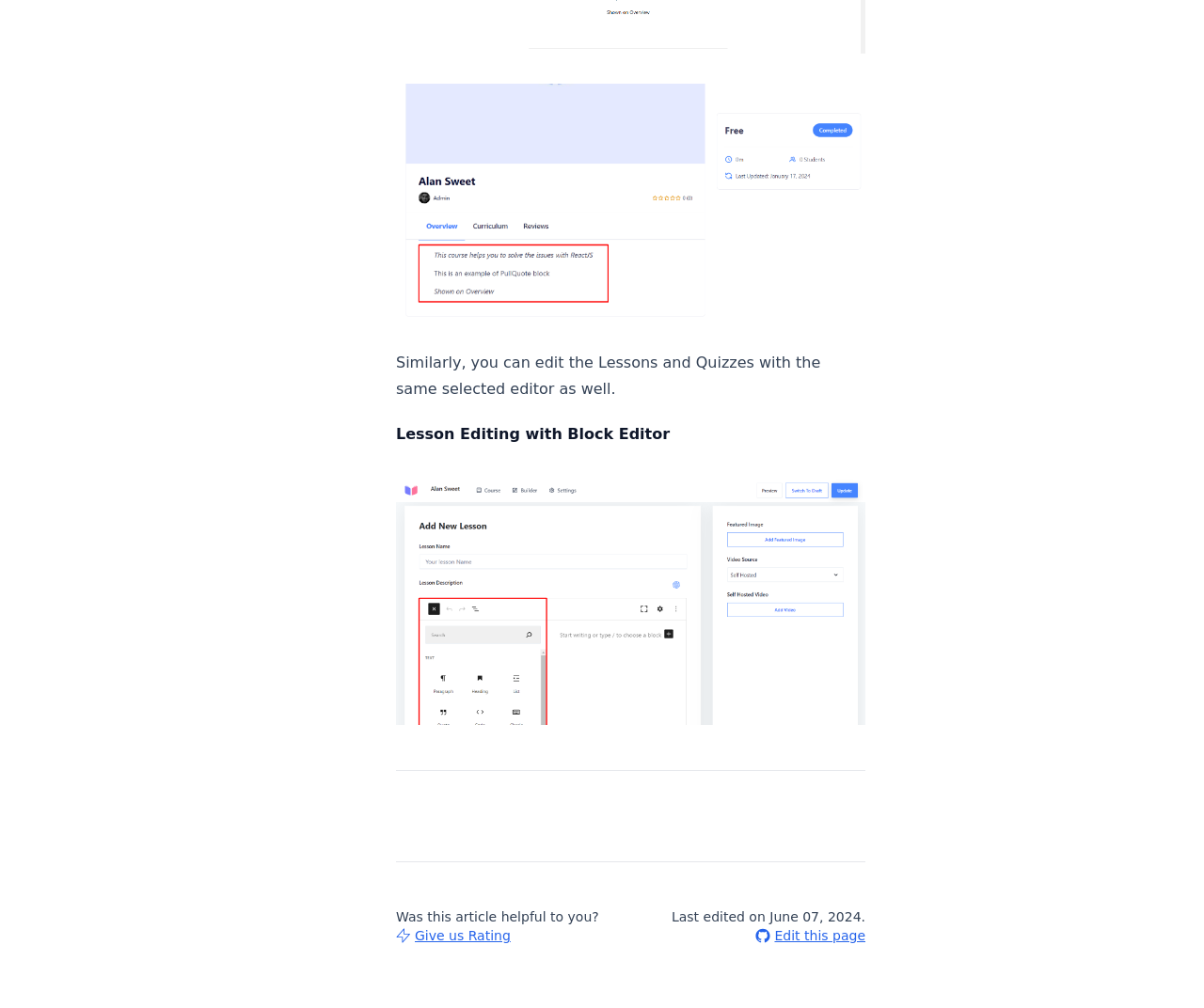Please provide a one-word or phrase answer to the question: 
What is the purpose of the separators?

To separate sections